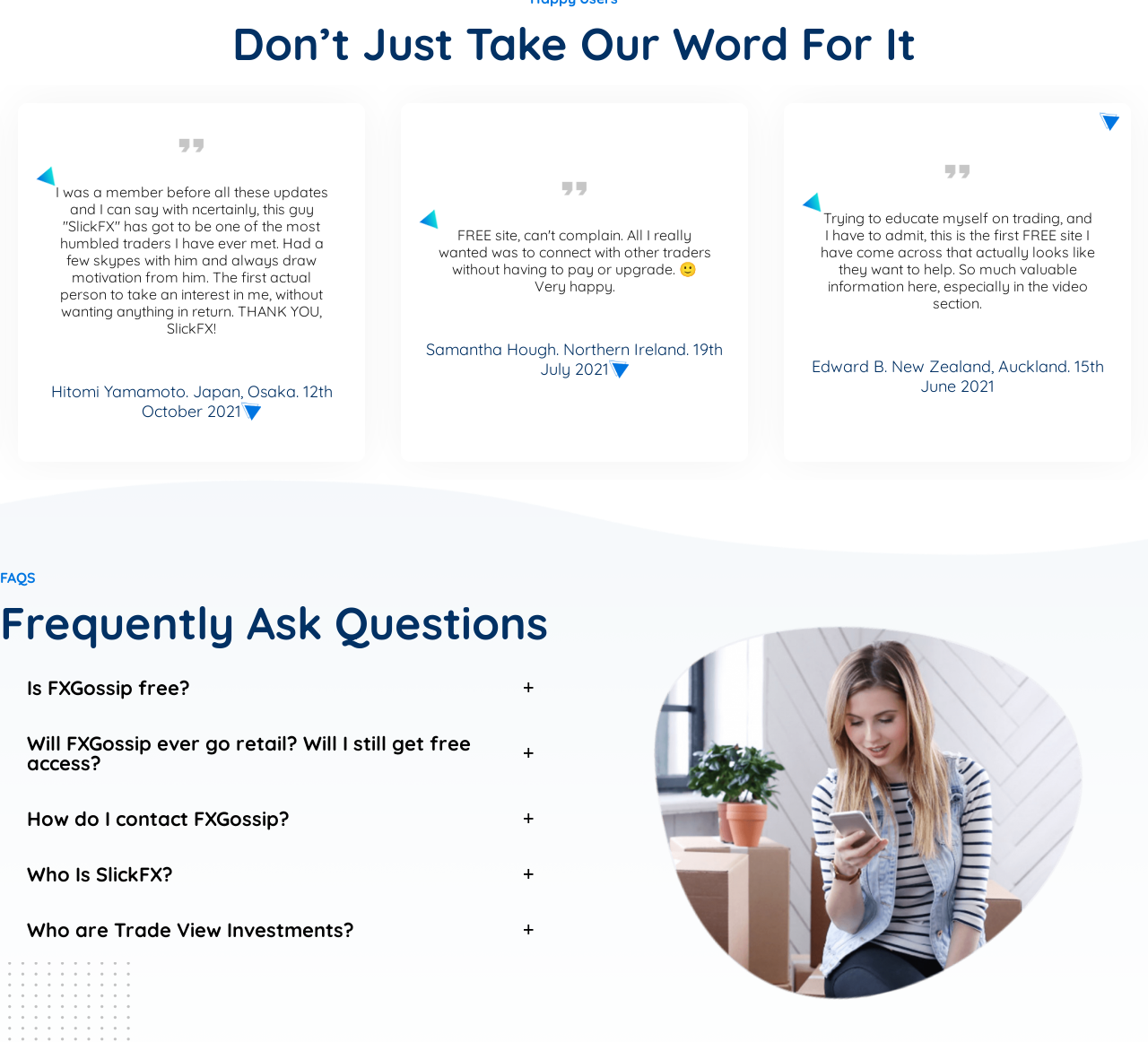Locate the bounding box coordinates of the area to click to fulfill this instruction: "Read the first review". The bounding box should be presented as four float numbers between 0 and 1, in the order [left, top, right, bottom].

[0.016, 0.099, 0.318, 0.443]